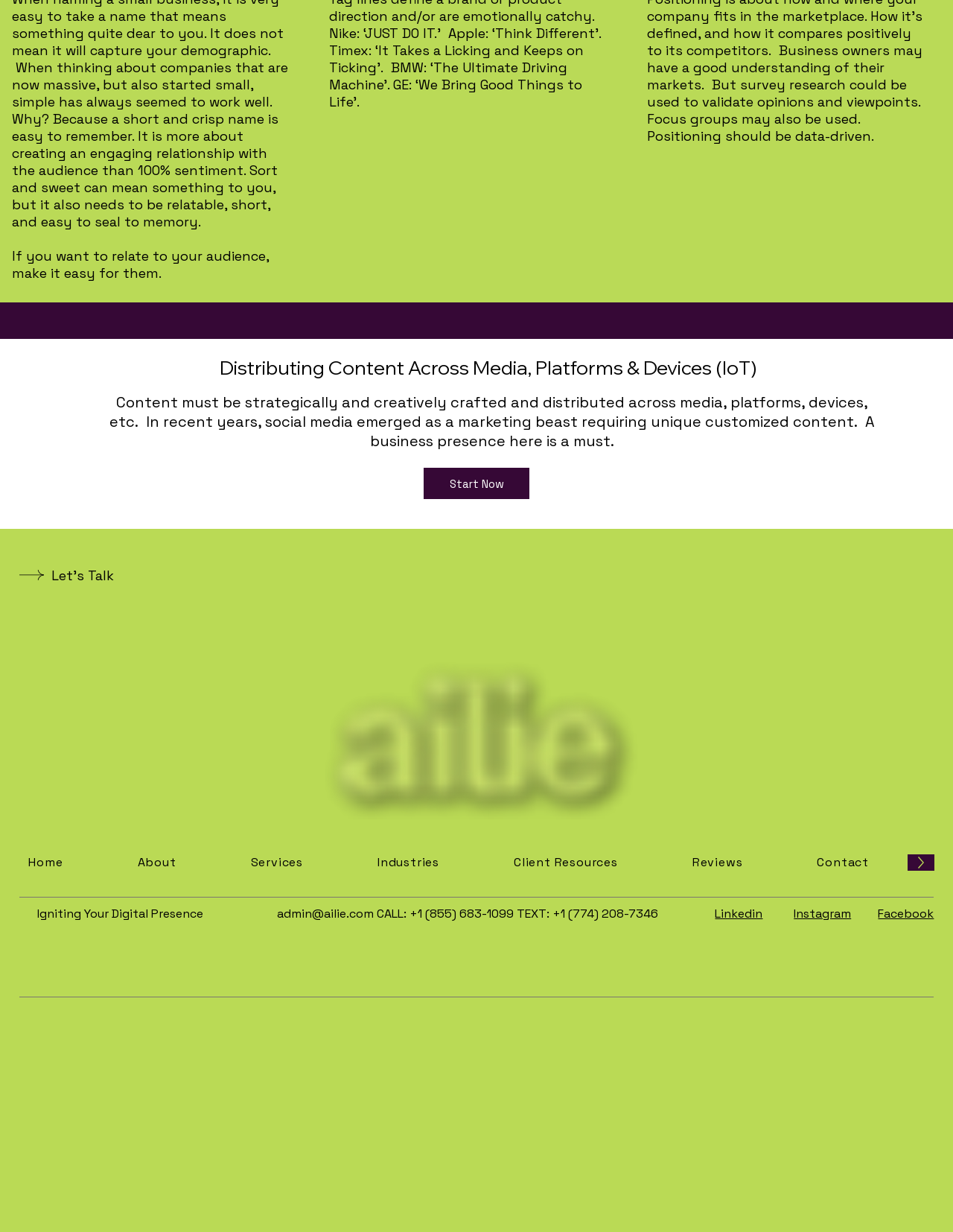Please identify the bounding box coordinates of the clickable area that will fulfill the following instruction: "Click on 'Start Now'". The coordinates should be in the format of four float numbers between 0 and 1, i.e., [left, top, right, bottom].

[0.445, 0.38, 0.555, 0.405]